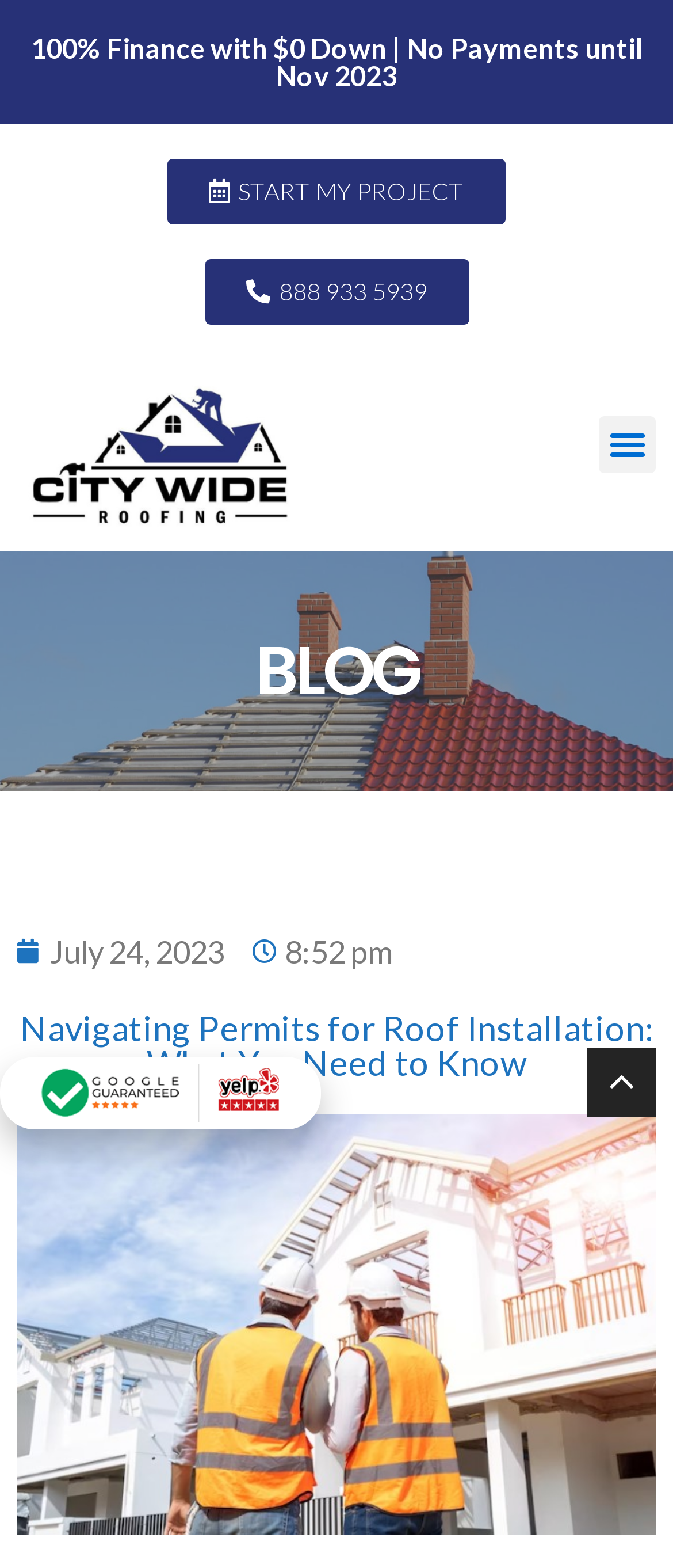Provide a brief response using a word or short phrase to this question:
What is the date of the blog post?

July 24, 2023